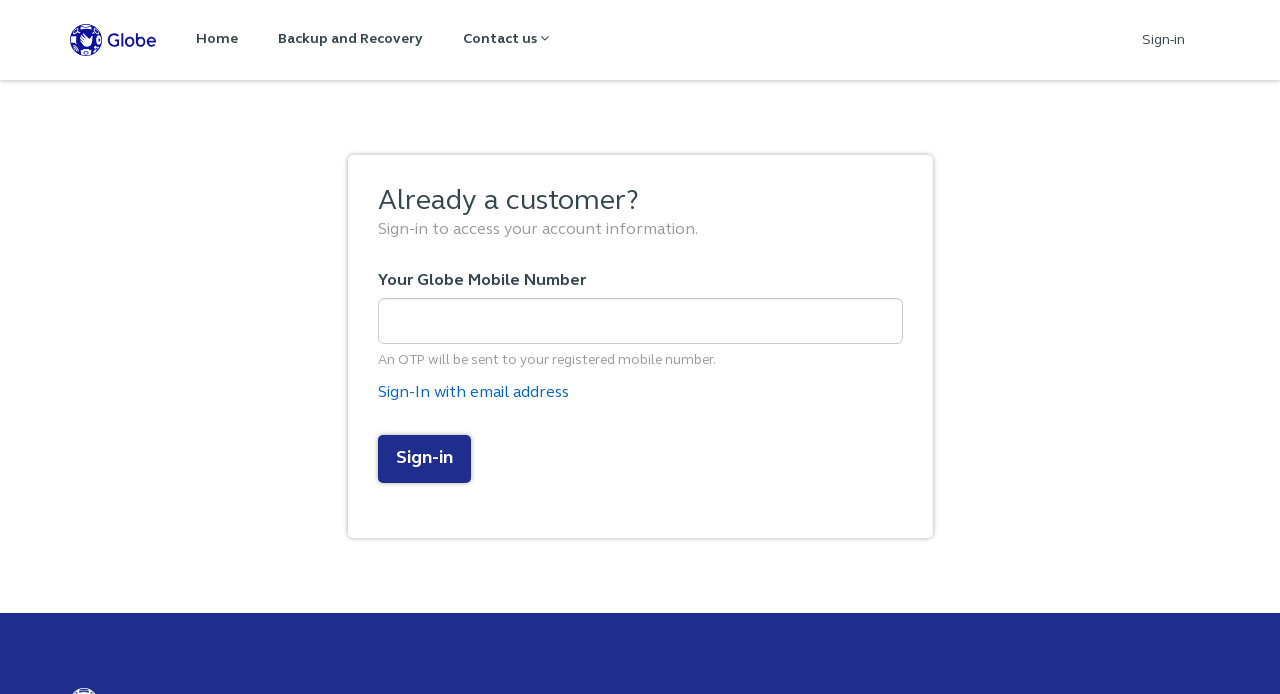Respond with a single word or phrase to the following question: What is required to sign in?

Globe Mobile Number